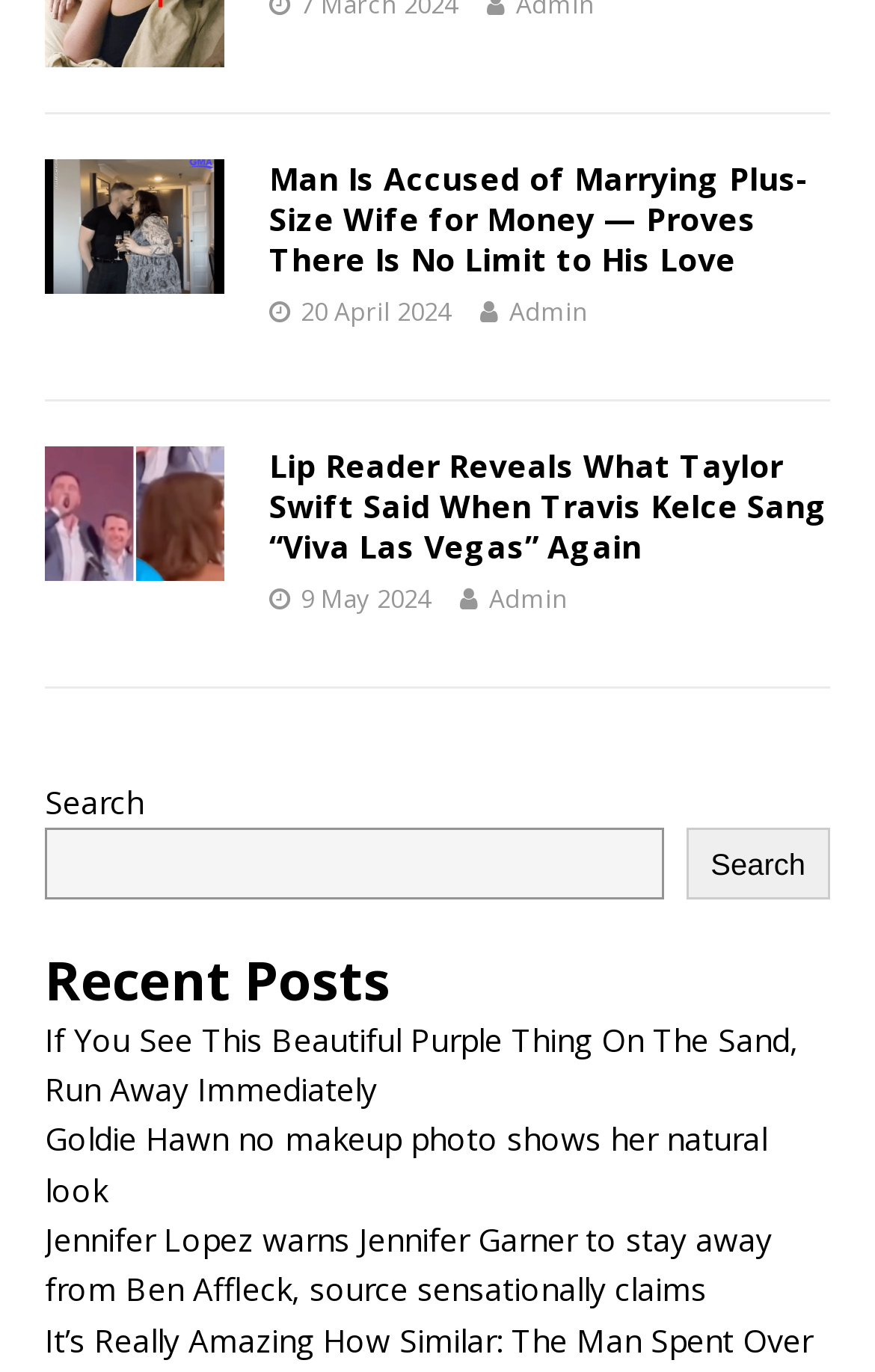Use a single word or phrase to respond to the question:
How many articles are on the webpage?

2